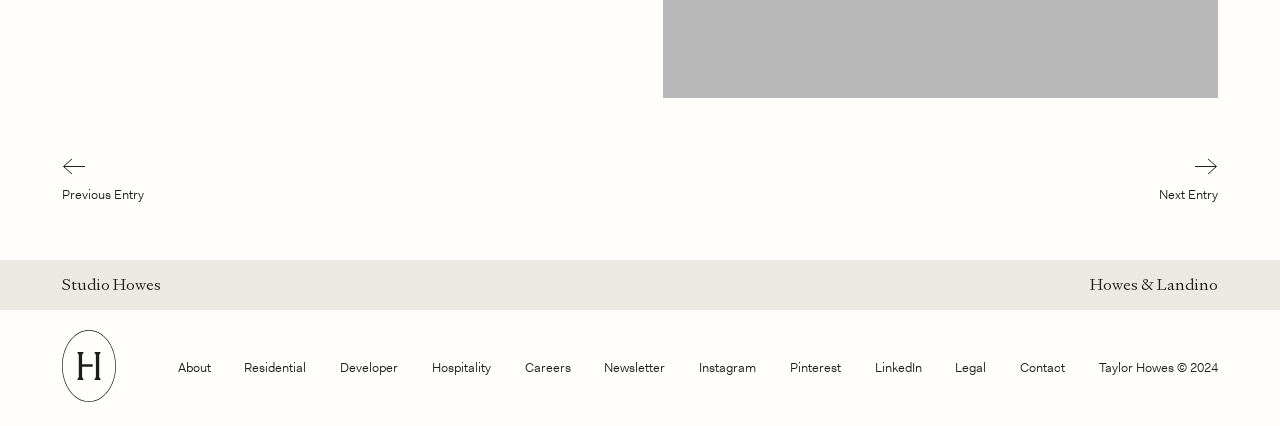Use a single word or phrase to answer the following:
How many columns are there in the navigation section?

1